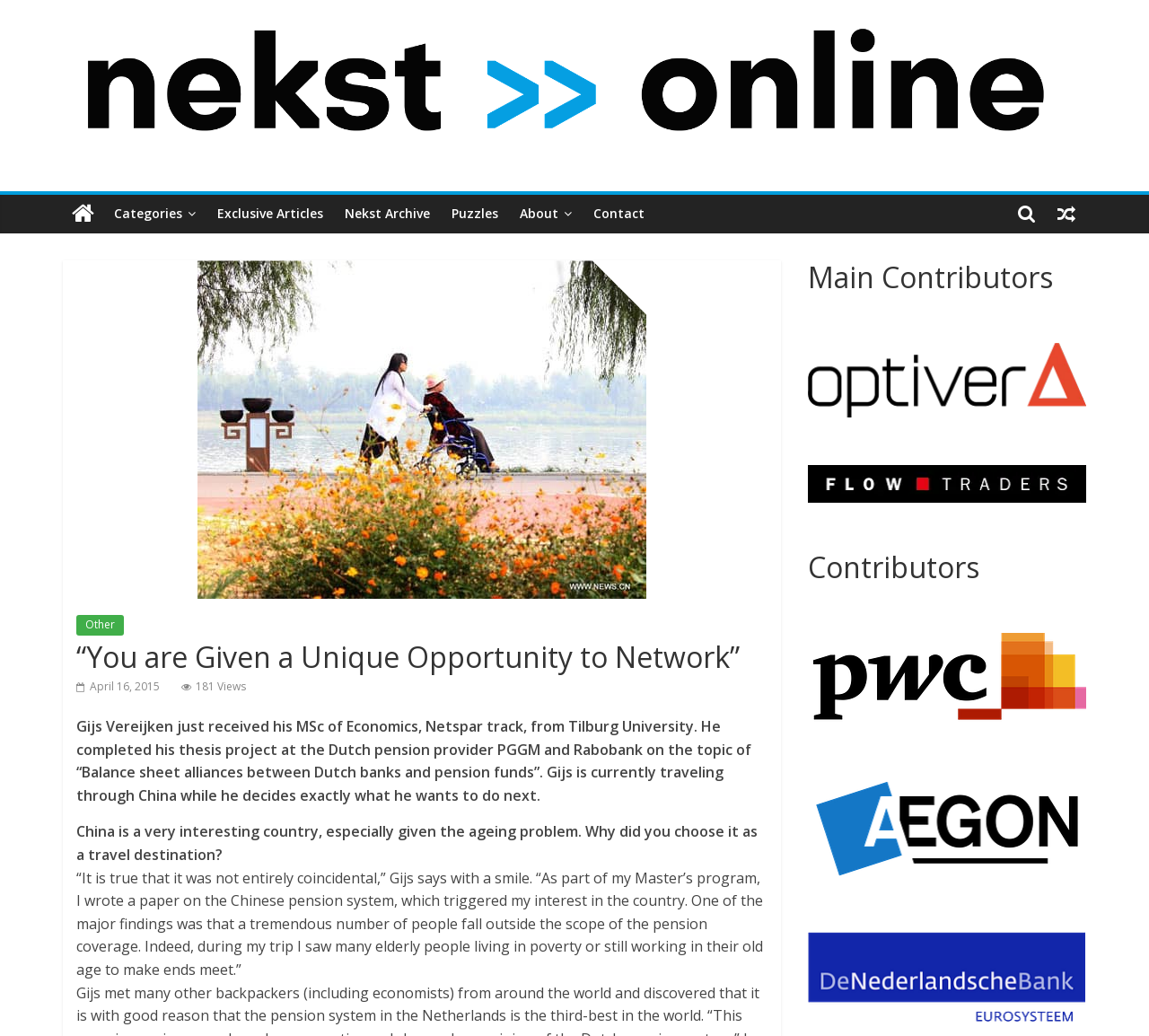Where is Gijs Vereijken currently traveling?
Look at the image and respond with a single word or a short phrase.

China